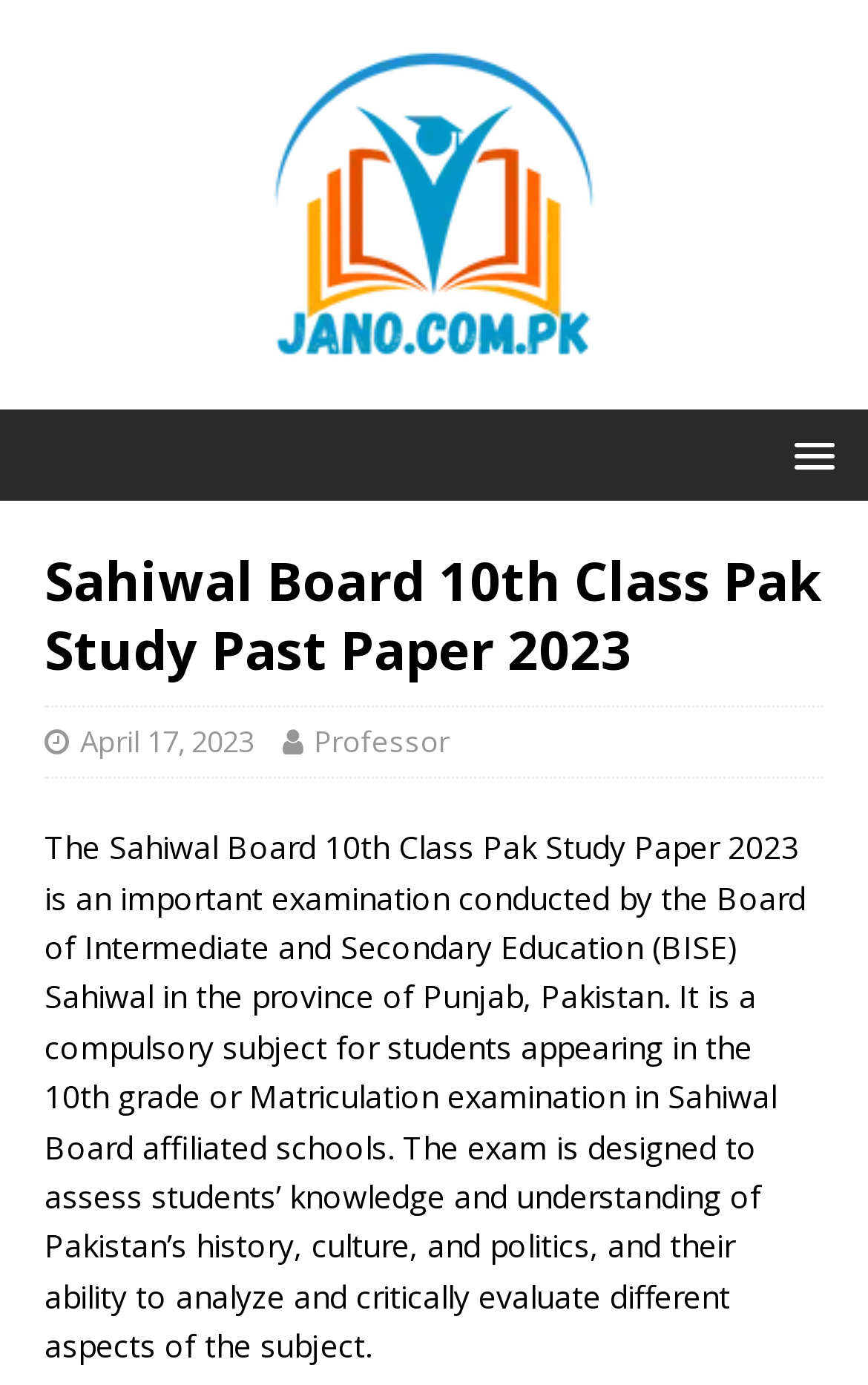What is the Sahiwal Board 10th Class Pak Study Paper 2023 about? Look at the image and give a one-word or short phrase answer.

Pakistan's history, culture, and politics